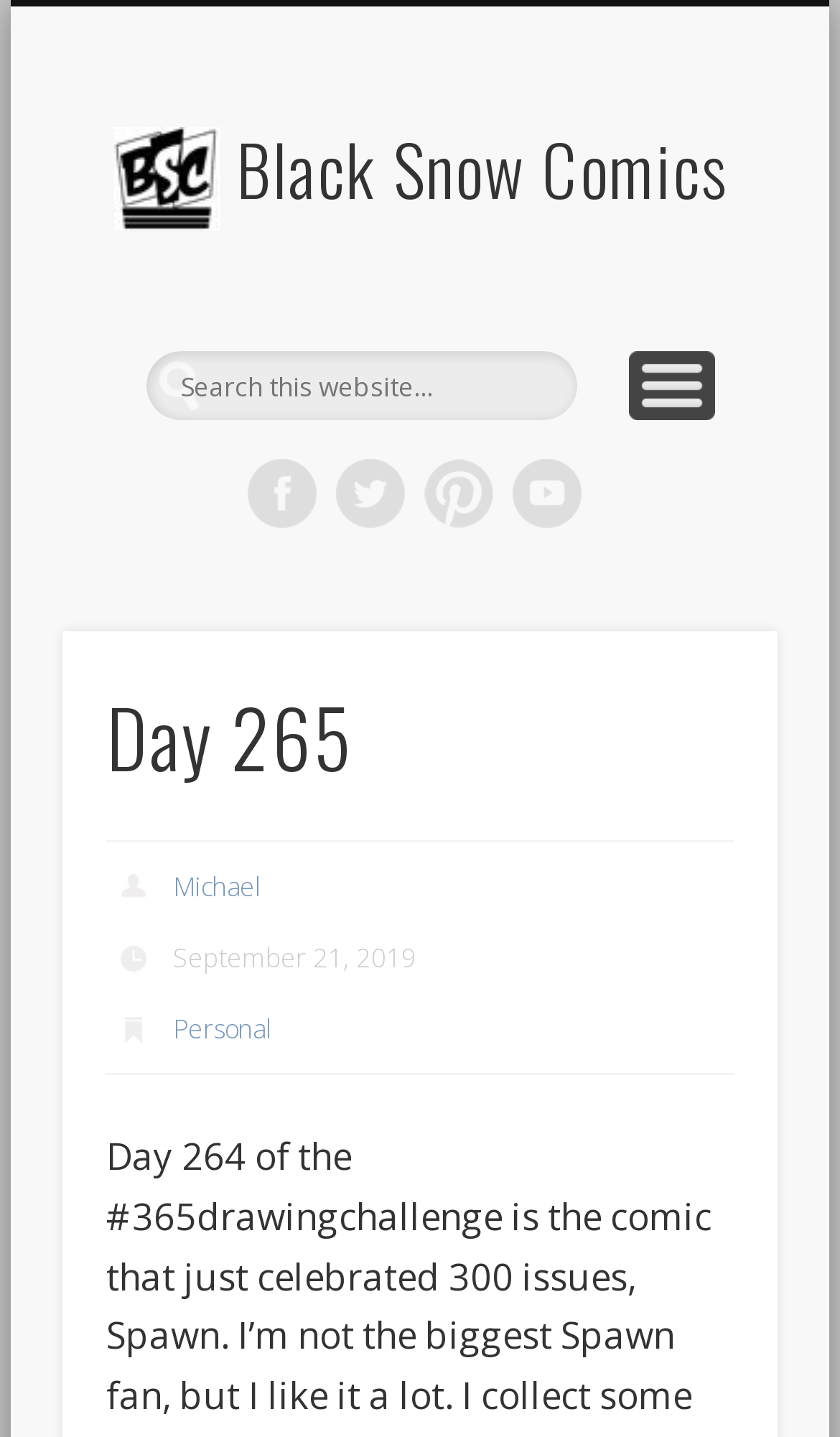Please determine the bounding box coordinates of the section I need to click to accomplish this instruction: "View Day 265".

[0.126, 0.47, 0.874, 0.557]